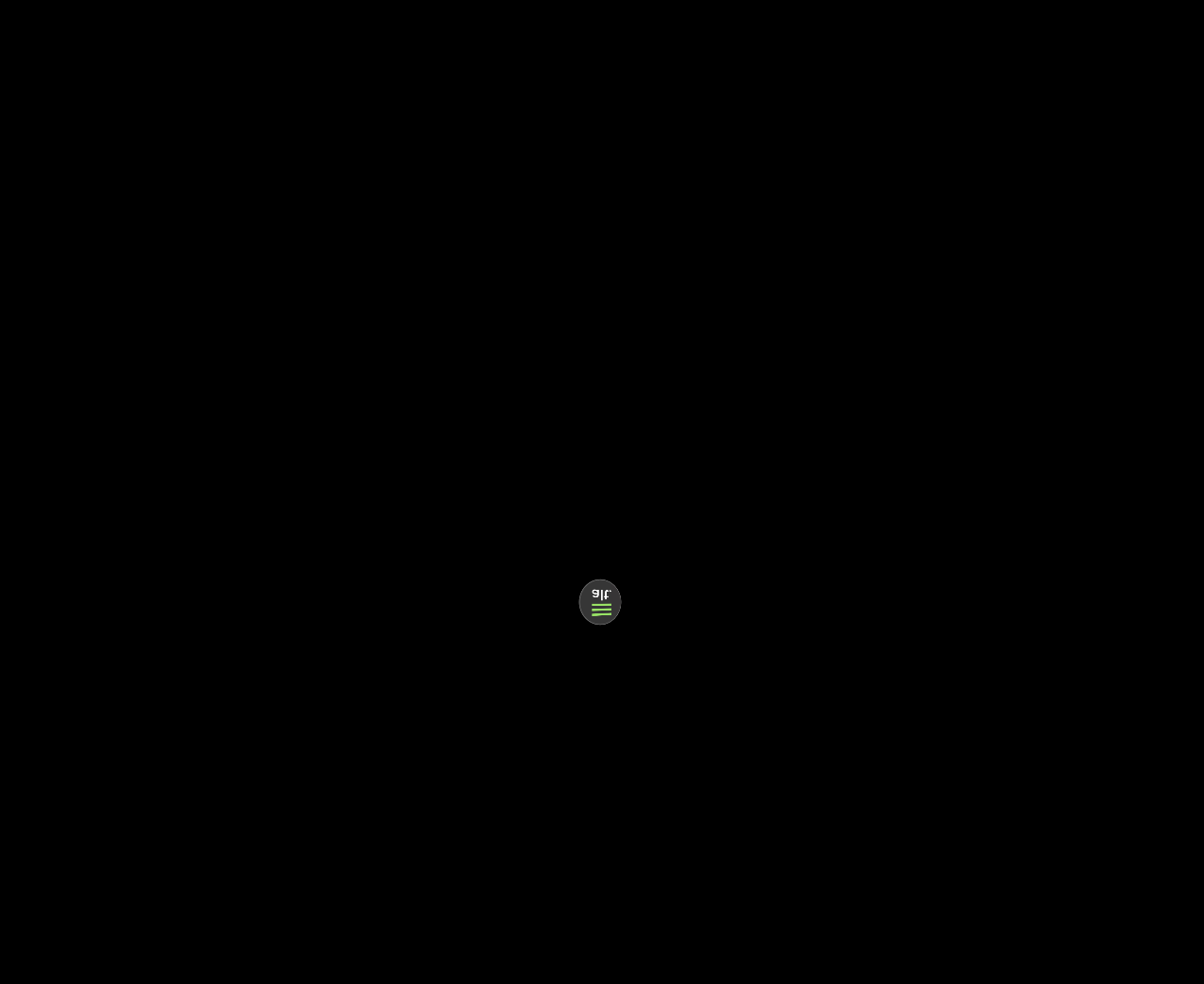Respond with a single word or phrase to the following question: How many social media links are at the bottom of the webpage?

4